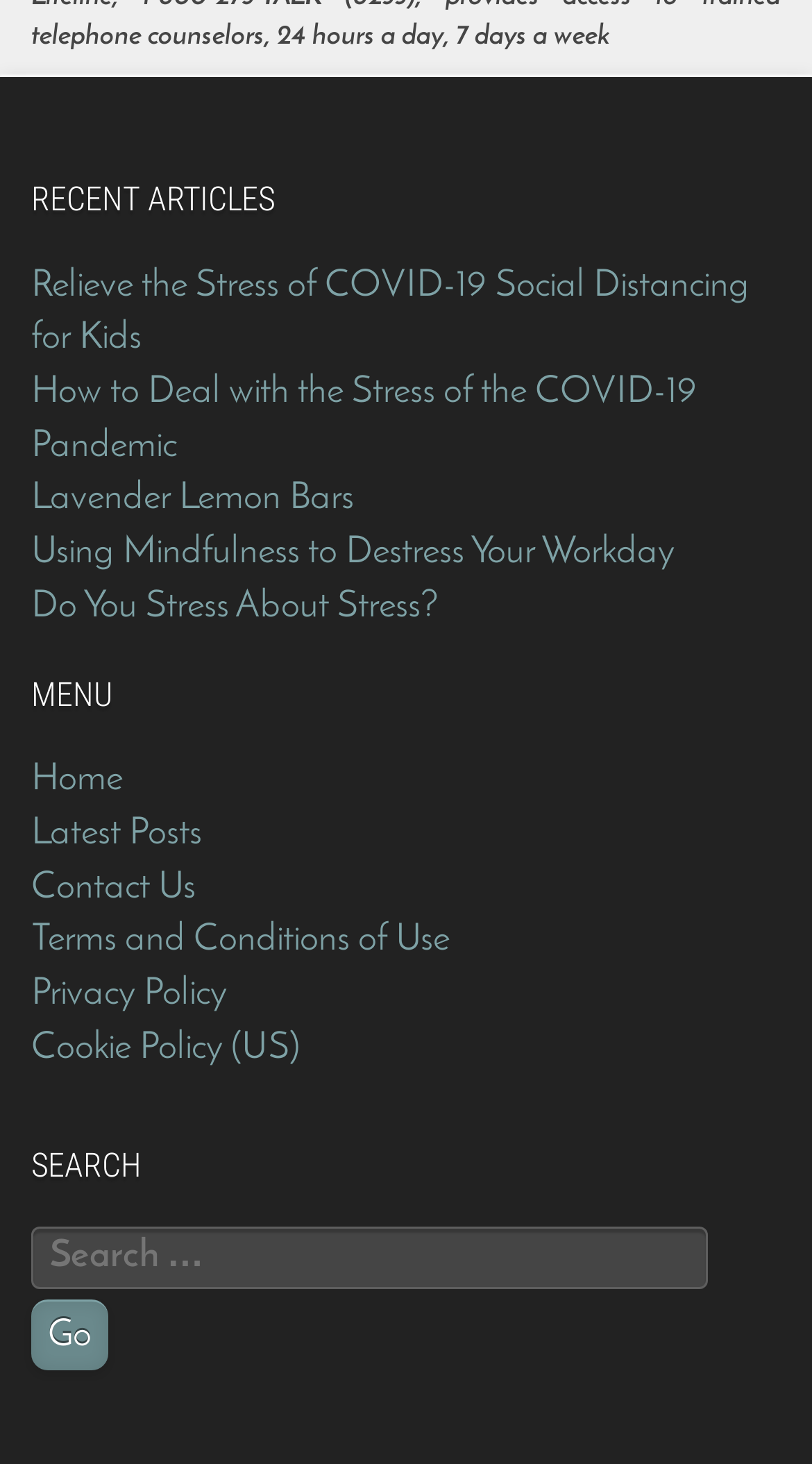What is the last menu item?
Using the visual information, reply with a single word or short phrase.

Cookie Policy (US)